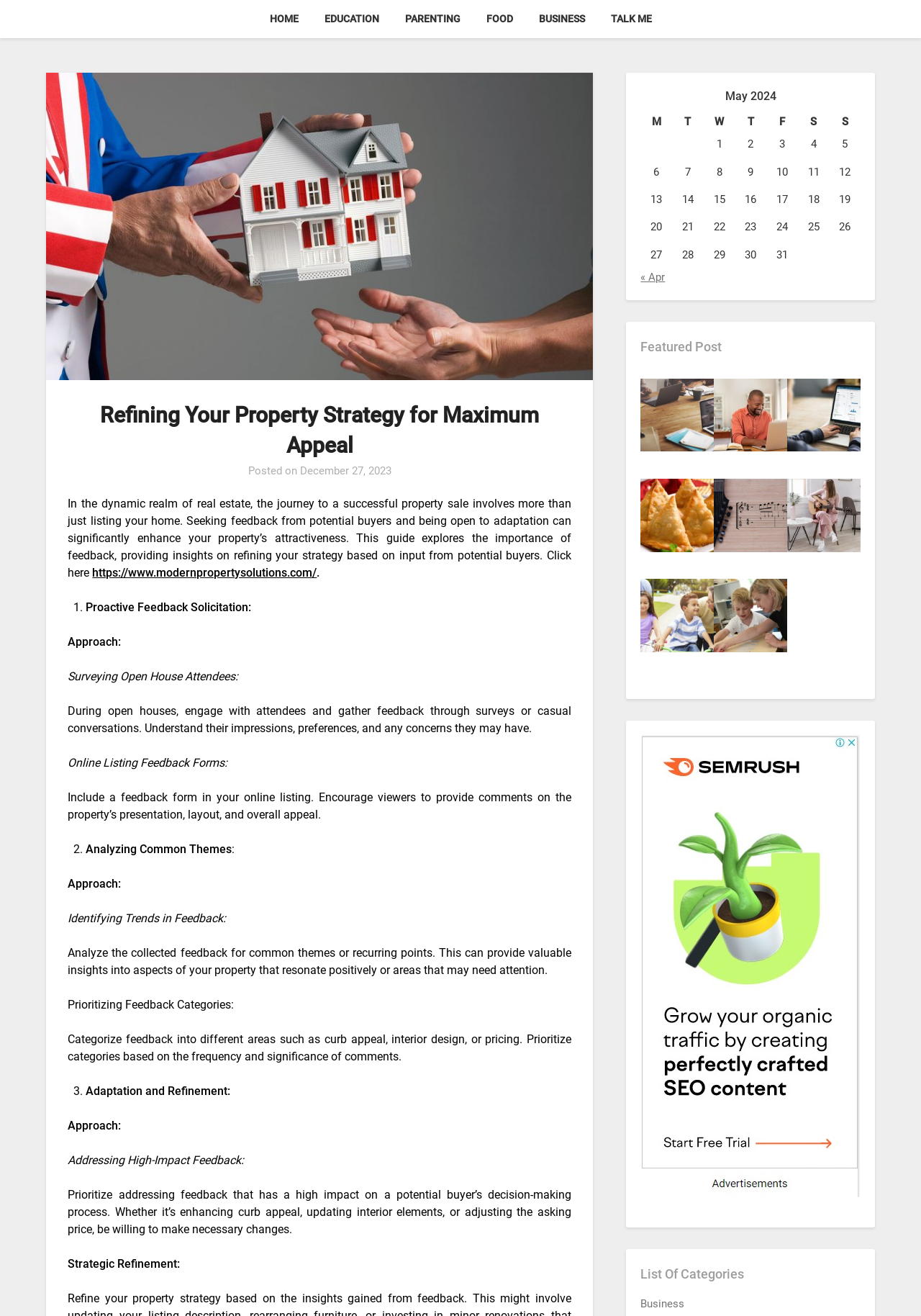Use a single word or phrase to answer the question: What is the main topic of this webpage?

Property Strategy